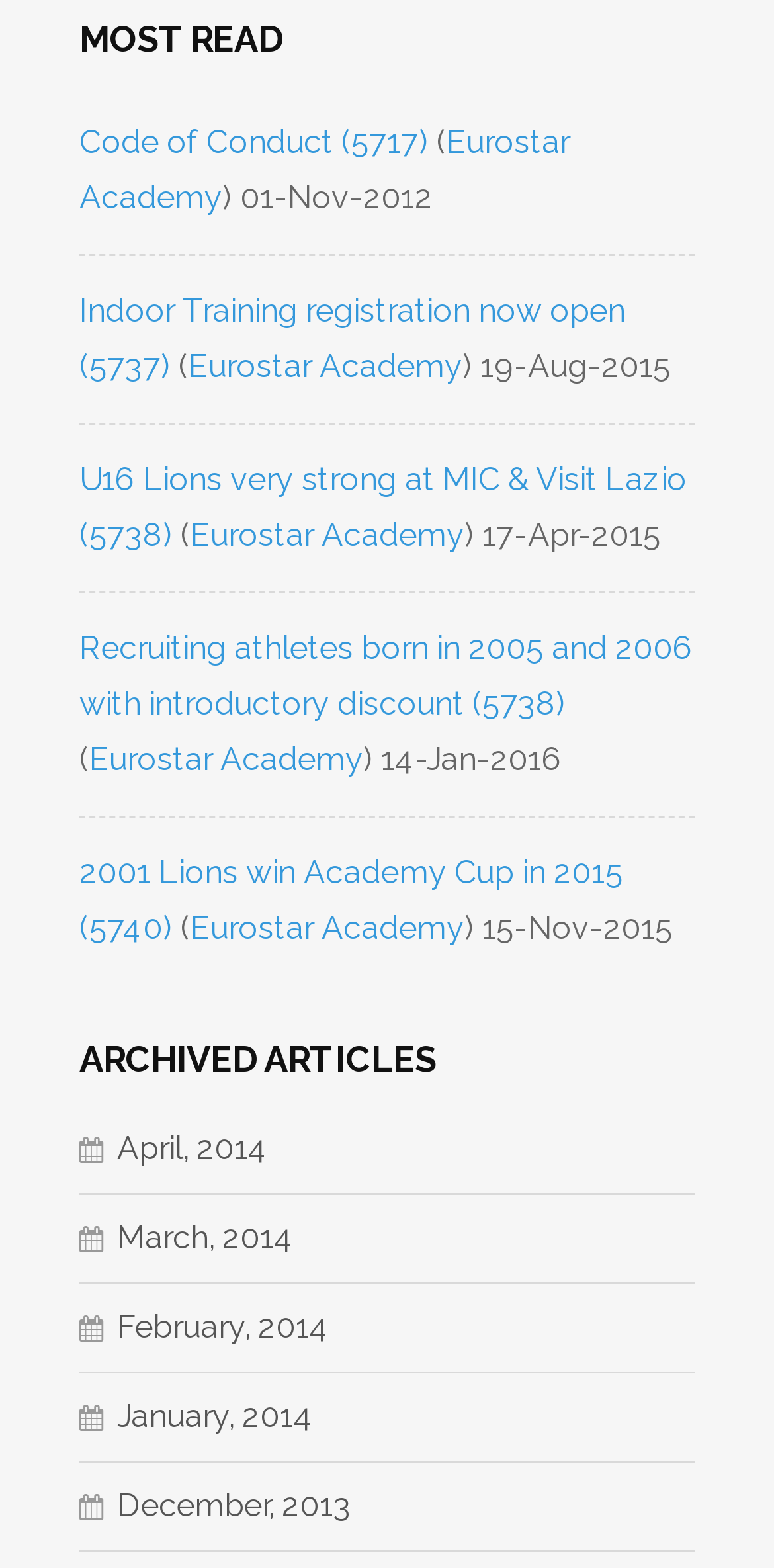Identify the bounding box coordinates of the clickable region required to complete the instruction: "Check U16 Lions very strong at MIC & Visit Lazio". The coordinates should be given as four float numbers within the range of 0 and 1, i.e., [left, top, right, bottom].

[0.103, 0.293, 0.887, 0.353]